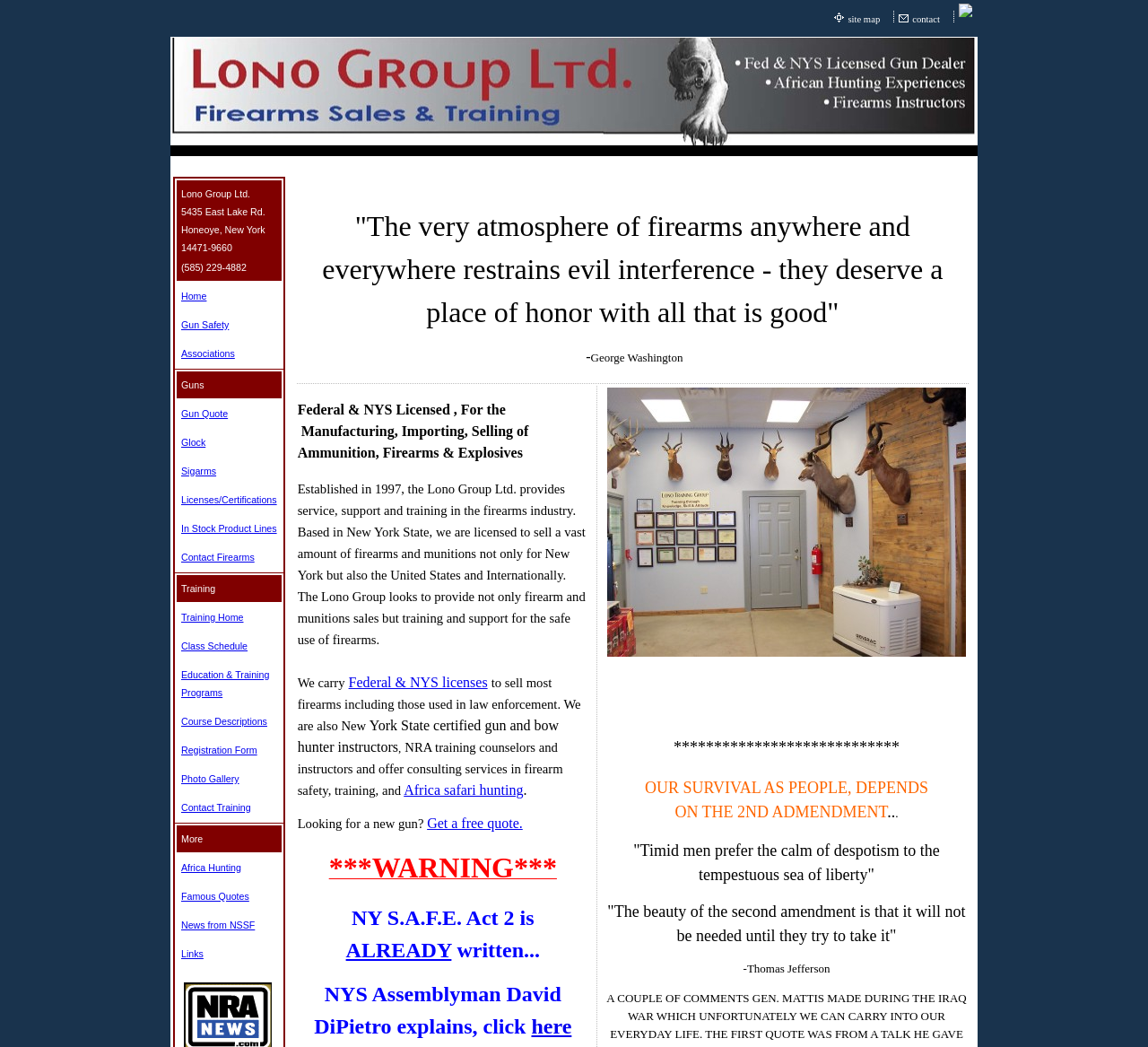Specify the bounding box coordinates of the element's region that should be clicked to achieve the following instruction: "view Home page". The bounding box coordinates consist of four float numbers between 0 and 1, in the format [left, top, right, bottom].

[0.158, 0.276, 0.18, 0.289]